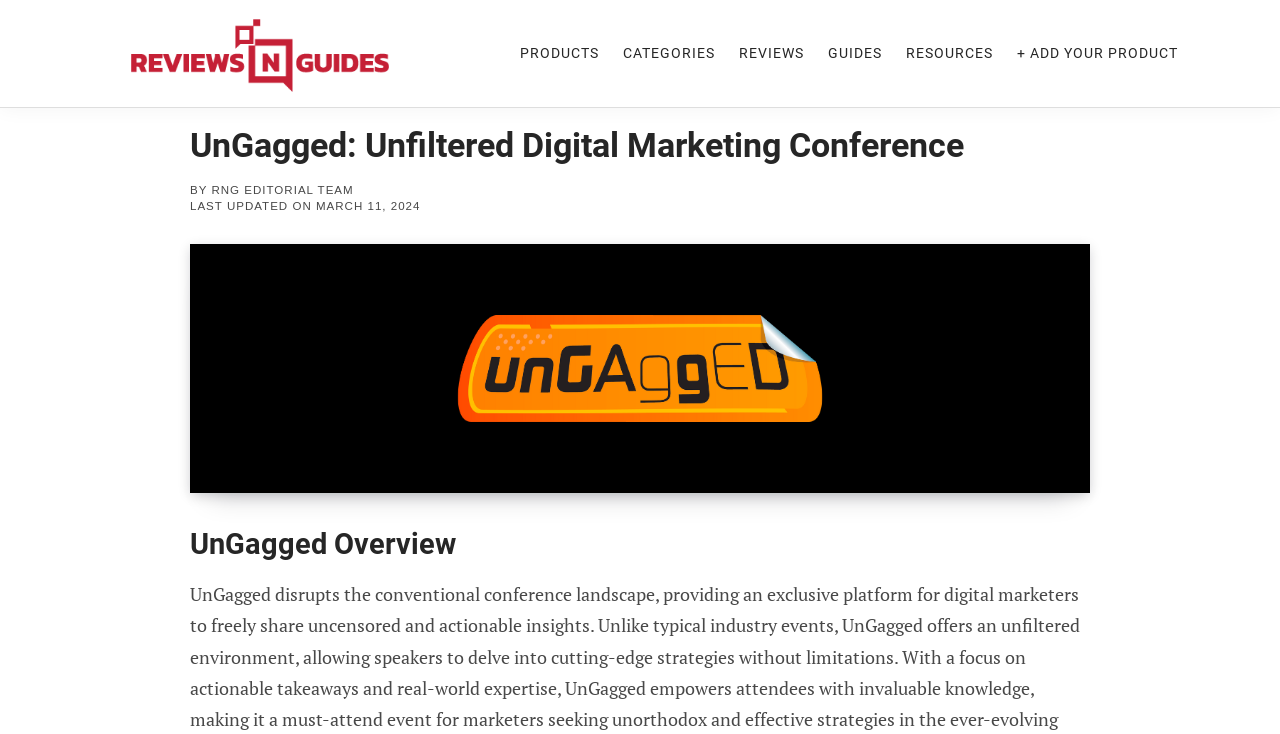Pinpoint the bounding box coordinates of the clickable element needed to complete the instruction: "Click on the '+ ADD YOUR PRODUCT' button". The coordinates should be provided as four float numbers between 0 and 1: [left, top, right, bottom].

[0.795, 0.045, 0.92, 0.101]